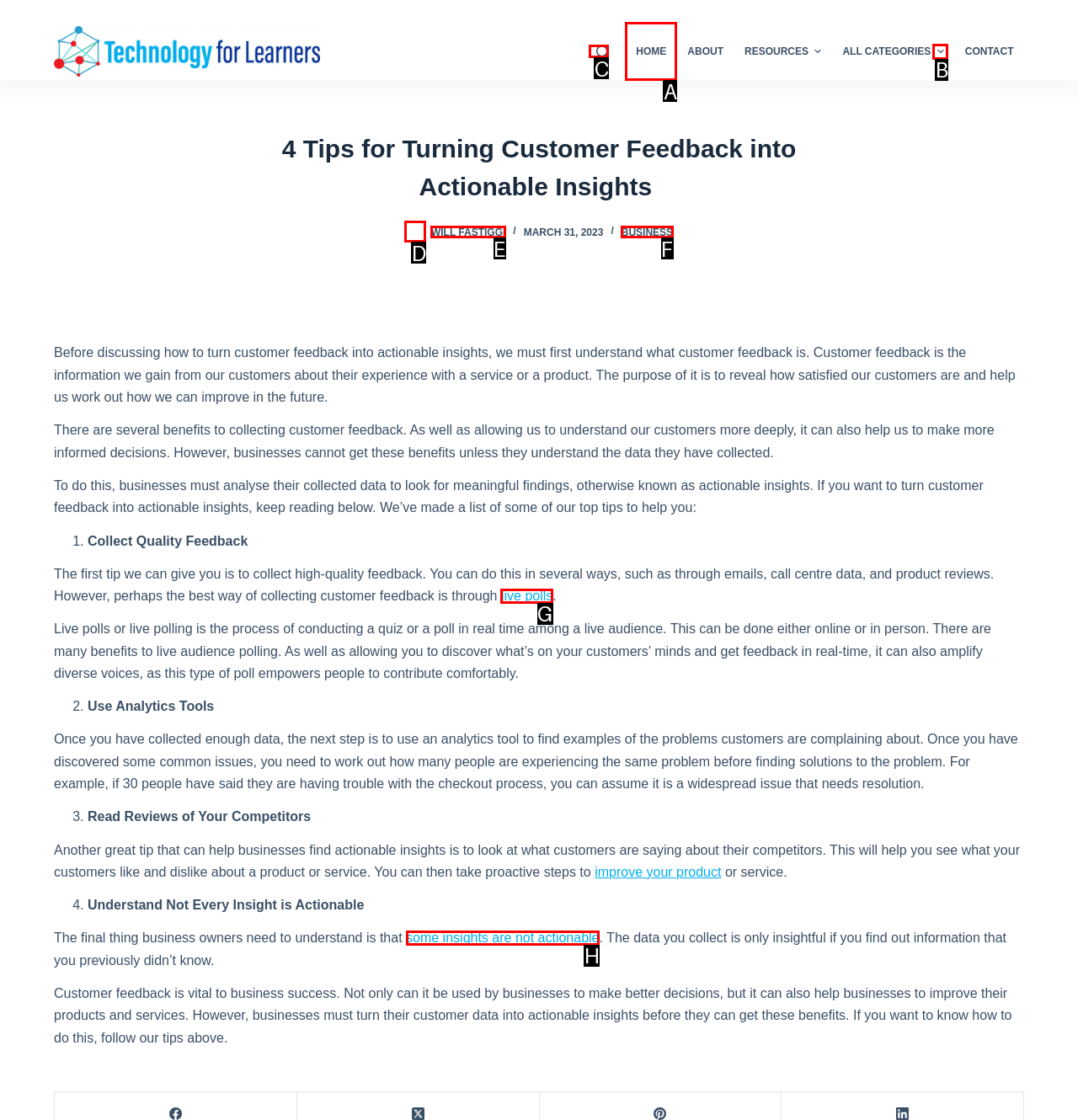Tell me which one HTML element I should click to complete the following instruction: Go to the 'HOME' menu item
Answer with the option's letter from the given choices directly.

A